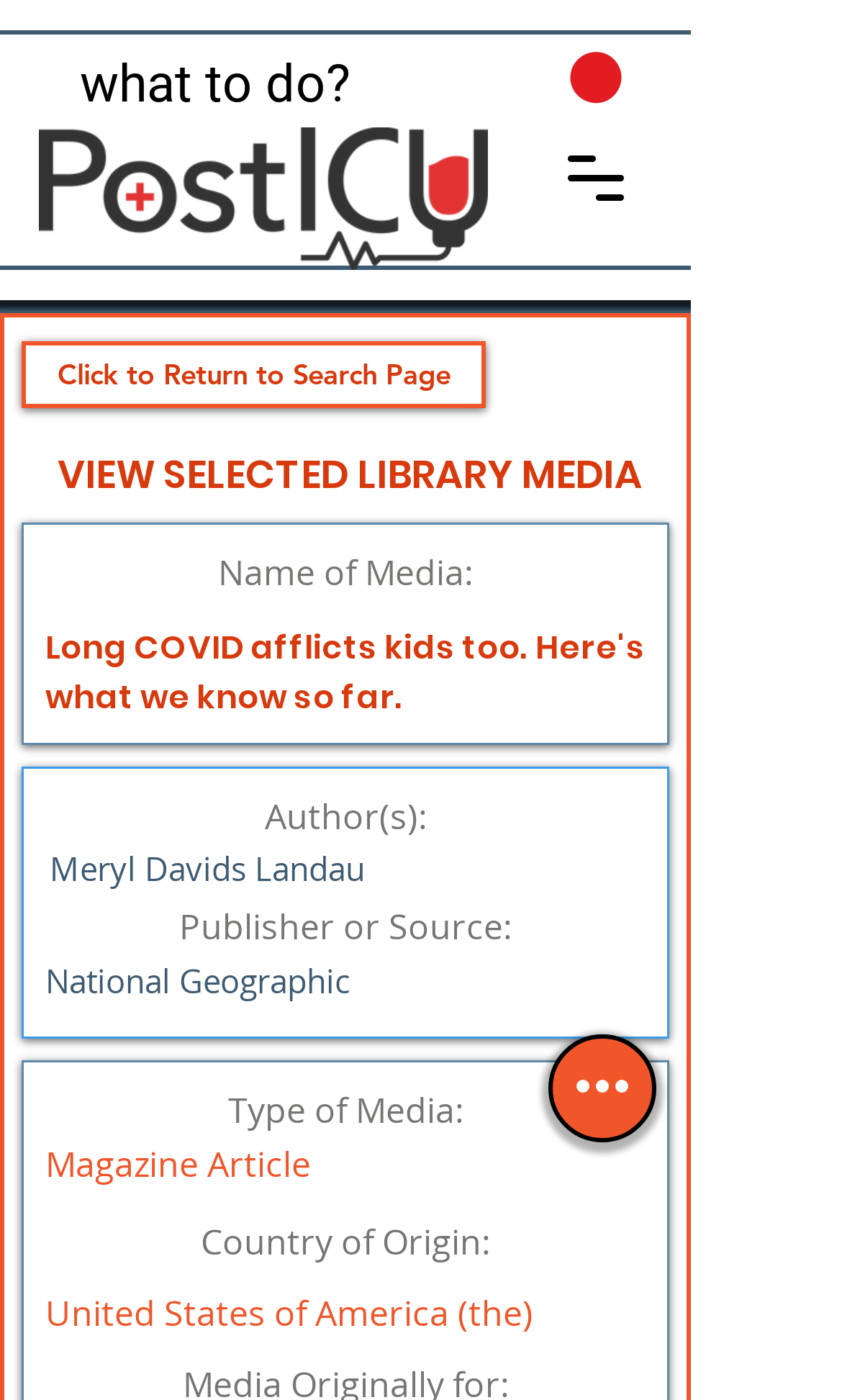Please find and give the text of the main heading on the webpage.

VIEW SELECTED LIBRARY MEDIA